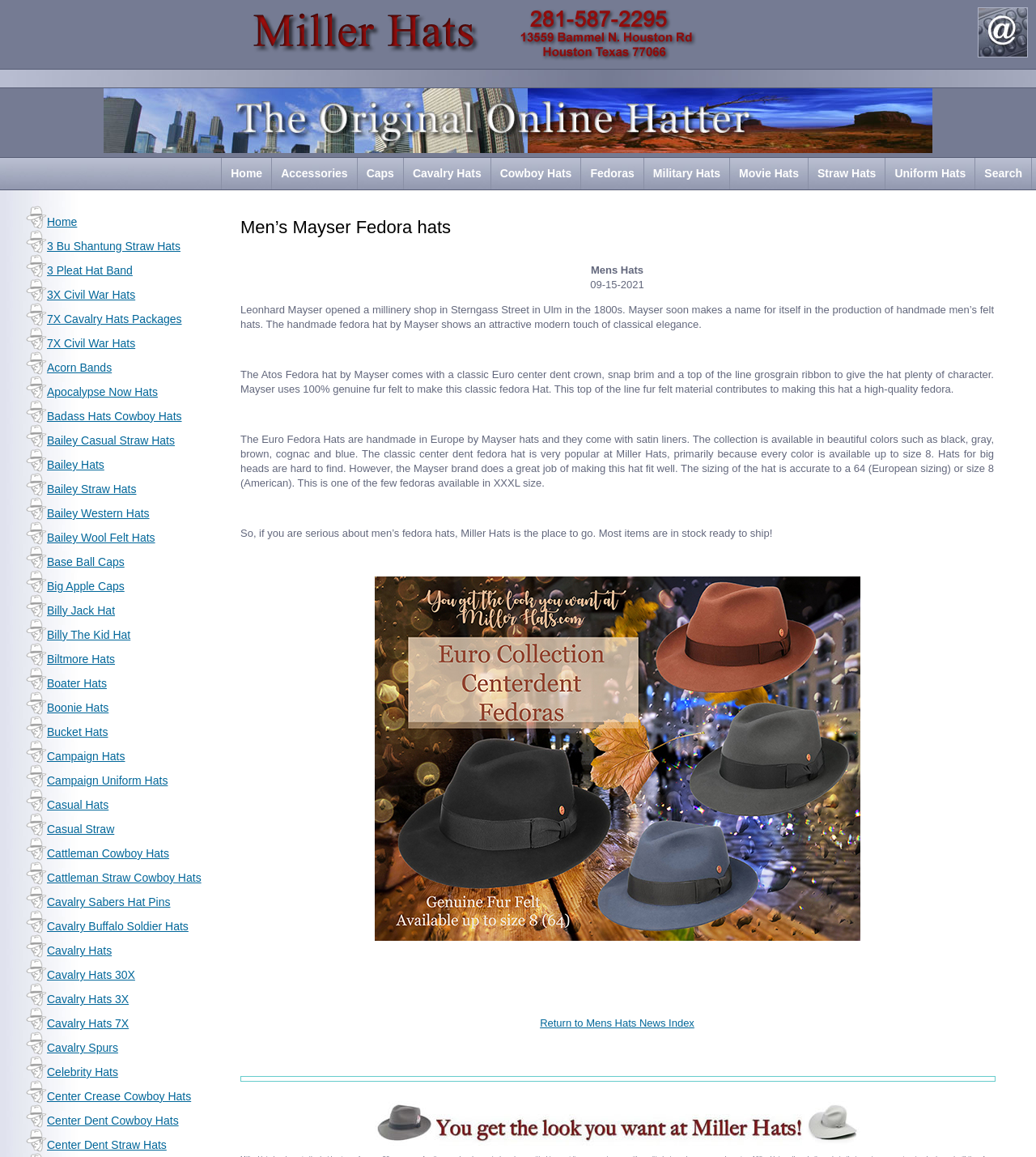Can you pinpoint the bounding box coordinates for the clickable element required for this instruction: "Click on the '3 Bu Shantung Straw Hats' link"? The coordinates should be four float numbers between 0 and 1, i.e., [left, top, right, bottom].

[0.045, 0.207, 0.174, 0.218]